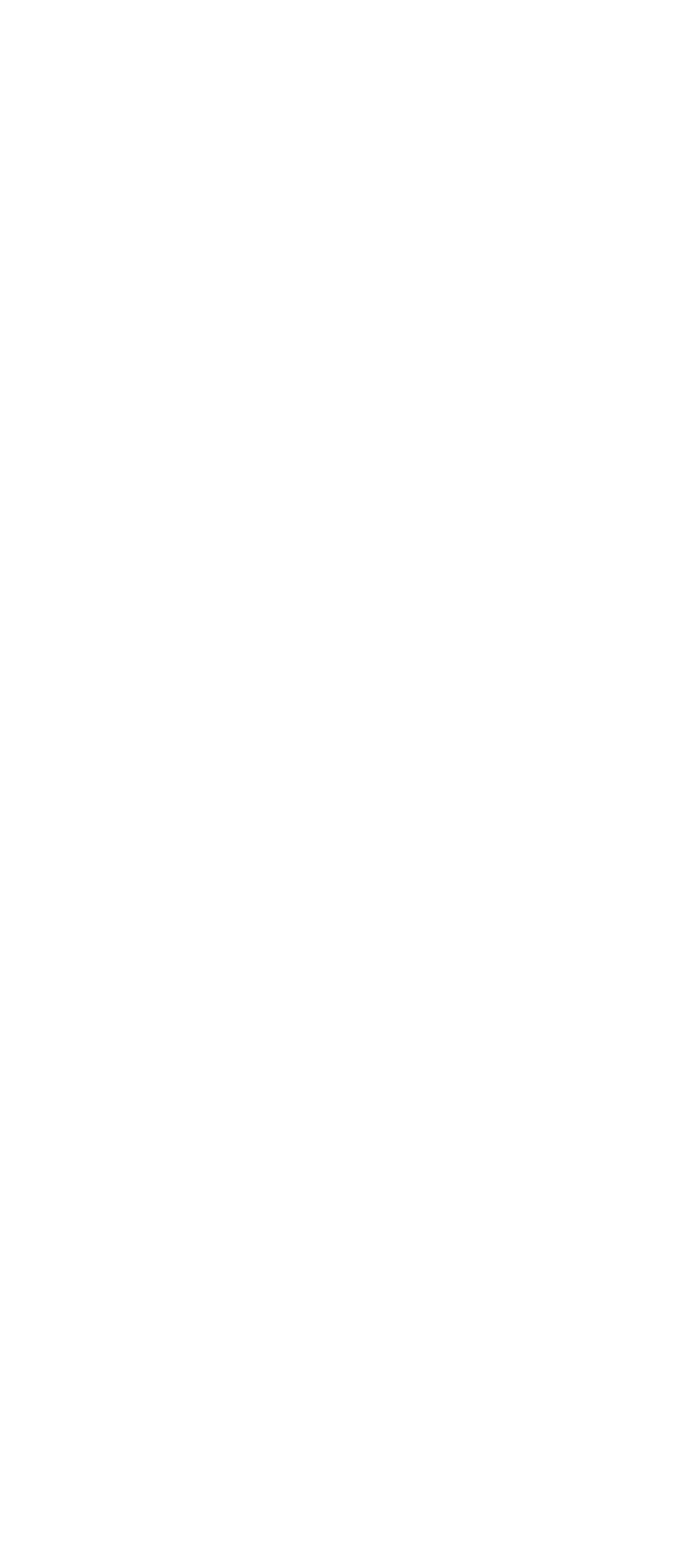What is the category of this post?
Please look at the screenshot and answer using one word or phrase.

San Francisco